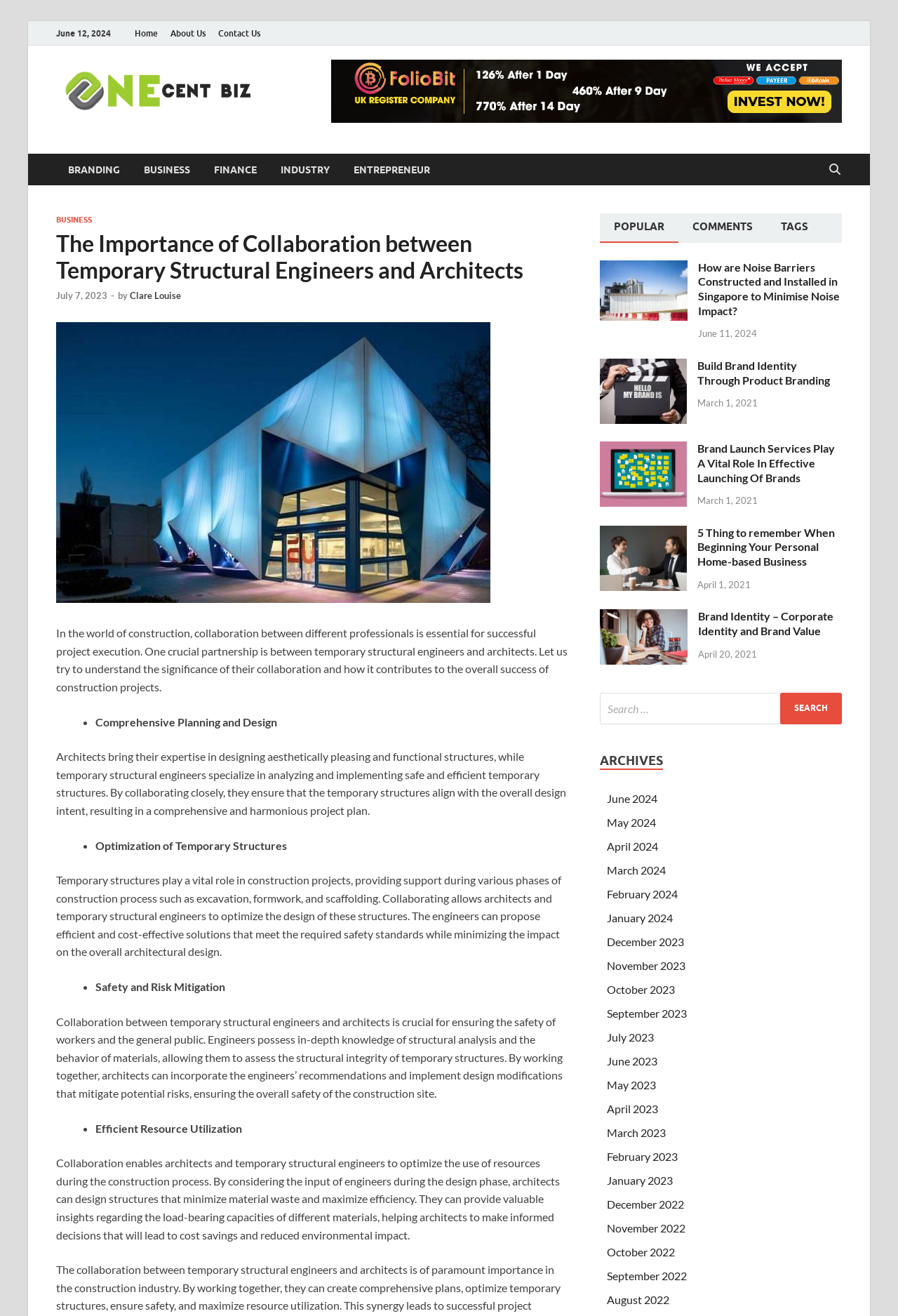What is the date of the article 'The Importance of Collaboration between Temporary Structural Engineers and Architects'?
Please look at the screenshot and answer using one word or phrase.

July 7, 2023